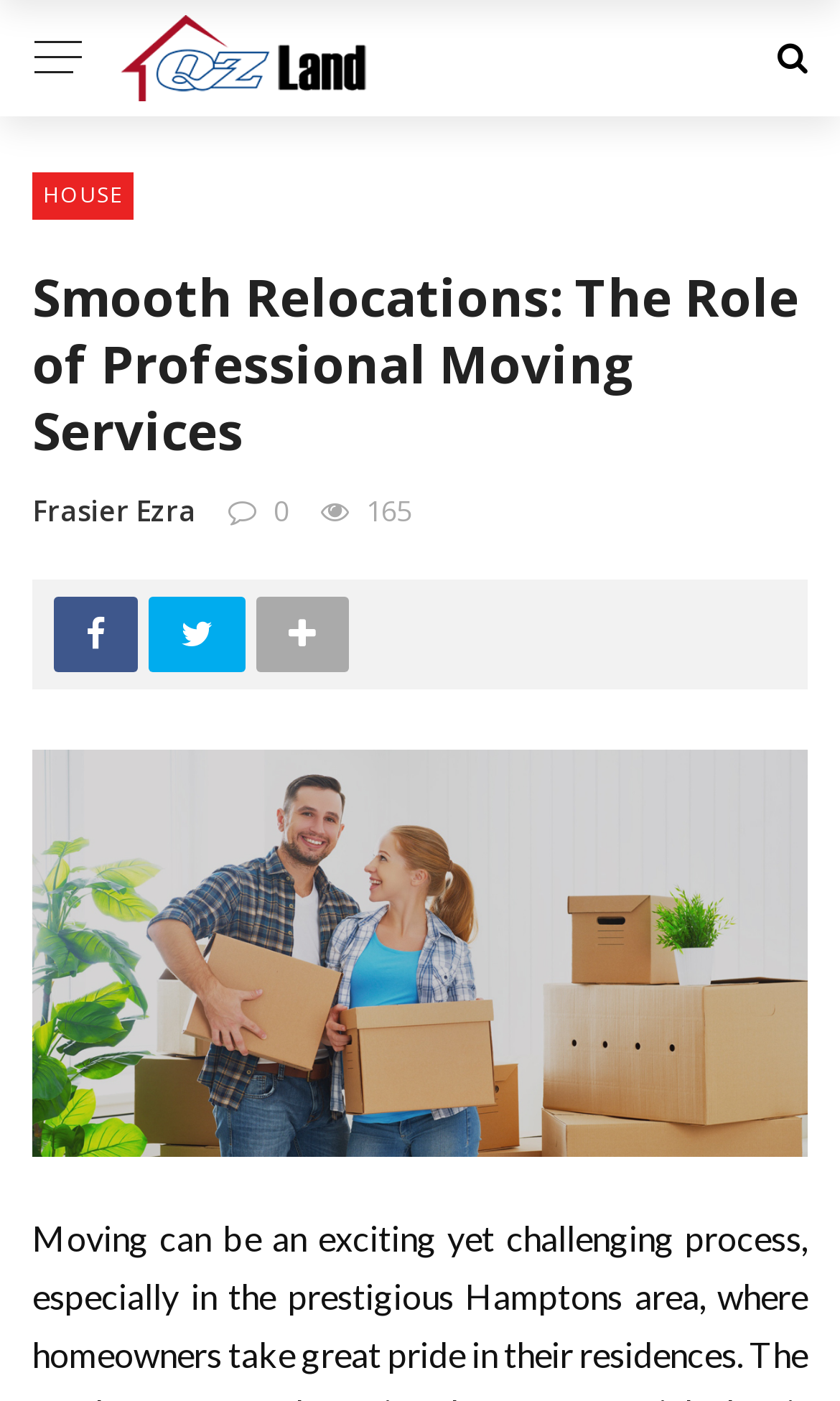Can you find and provide the title of the webpage?

Smooth Relocations: The Role of Professional Moving Services